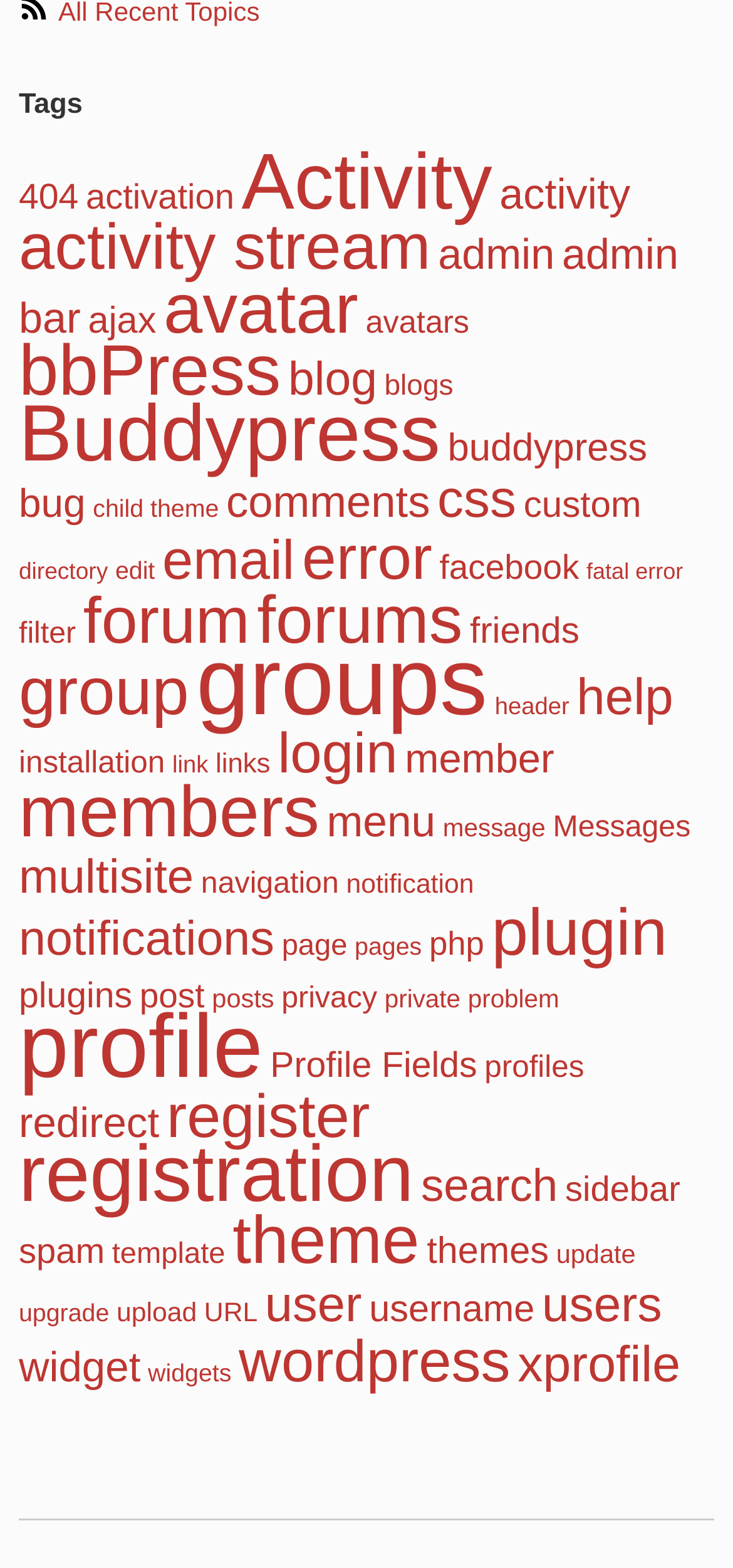Use a single word or phrase to answer the question:
How many items are related to 'plugin'?

561